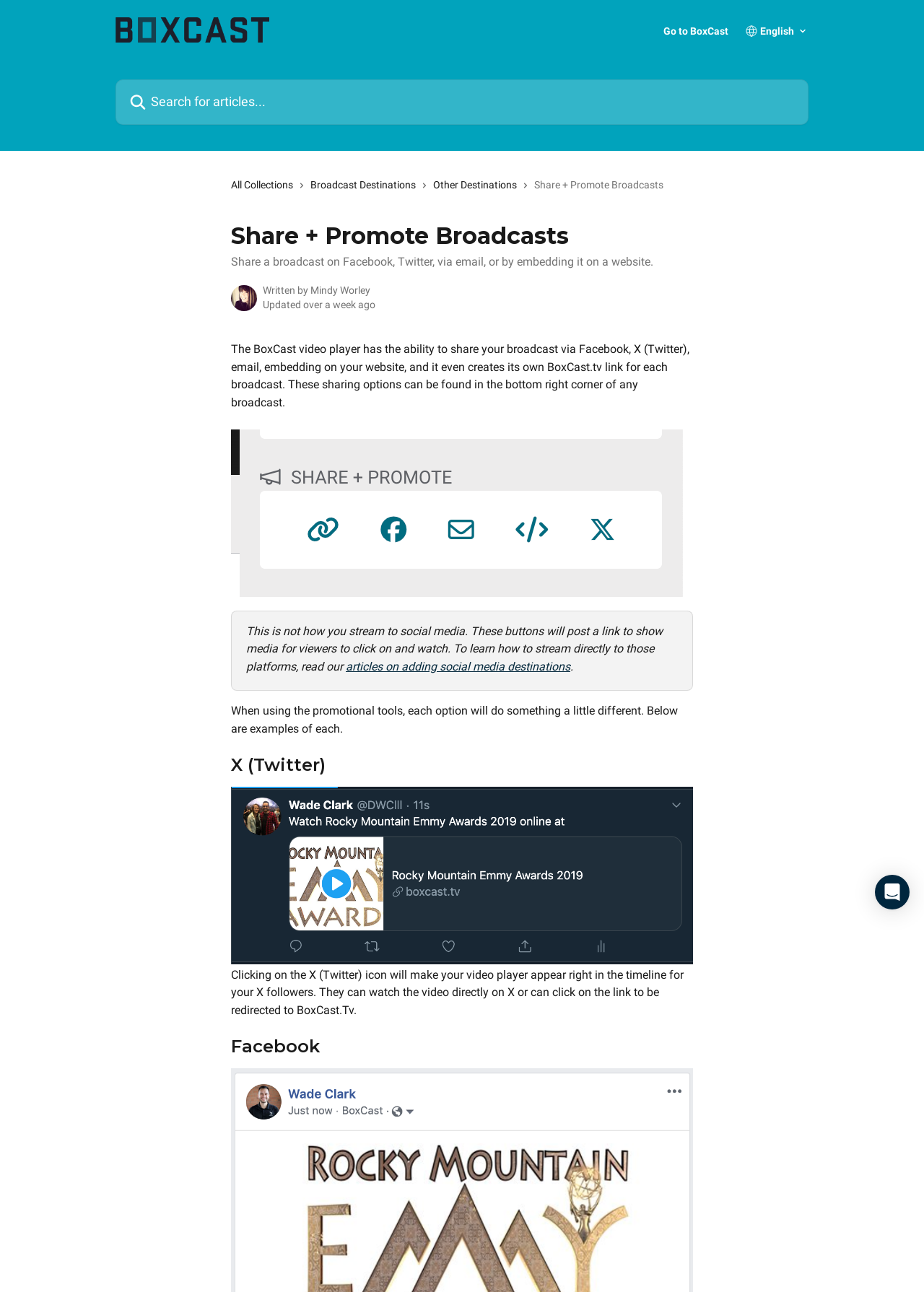Return the bounding box coordinates of the UI element that corresponds to this description: "alt="Screen_Shot_2019-09-11_at_4.29.32_PM.png"". The coordinates must be given as four float numbers in the range of 0 and 1, [left, top, right, bottom].

[0.25, 0.672, 0.75, 0.683]